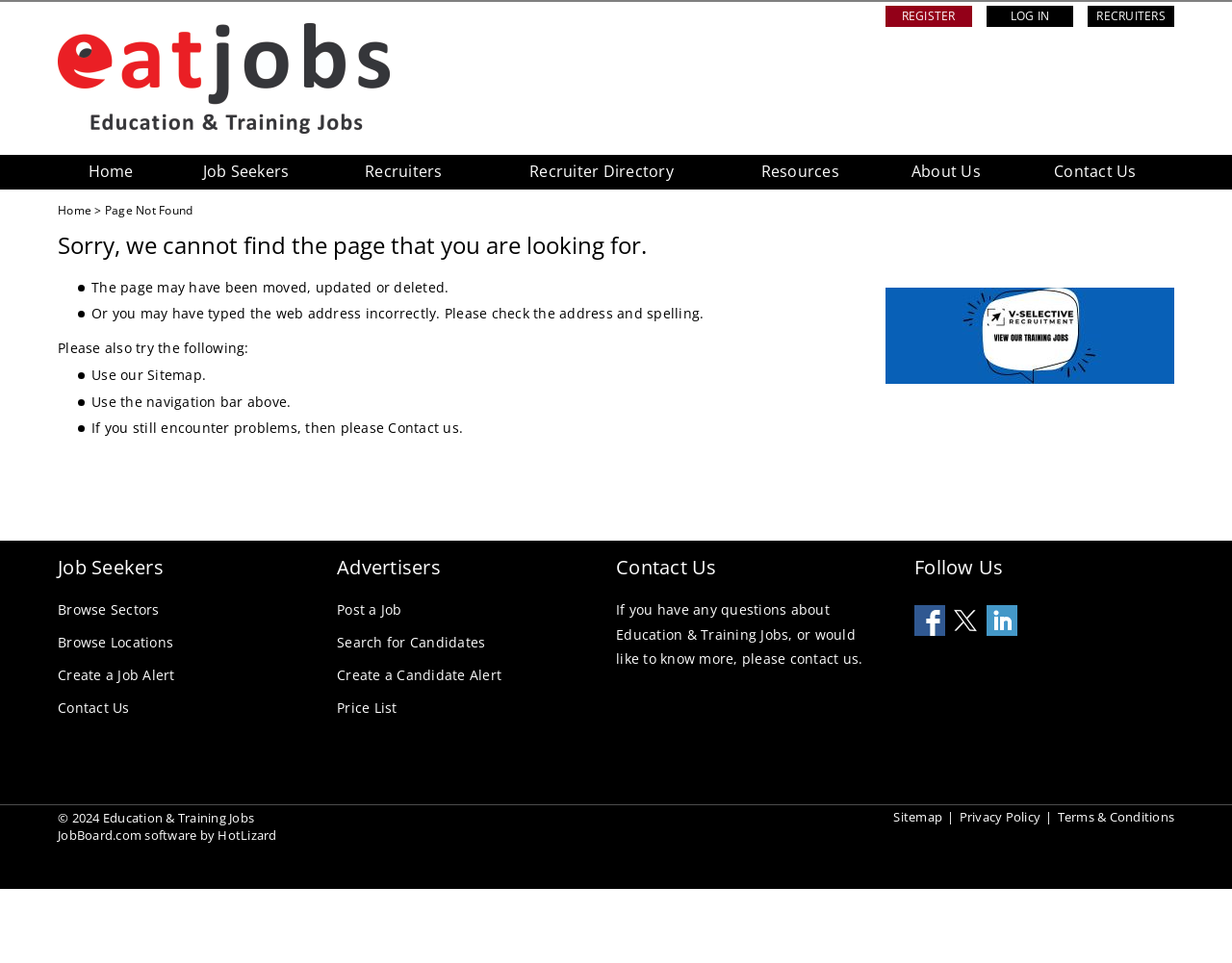Please mark the bounding box coordinates of the area that should be clicked to carry out the instruction: "log in".

[0.801, 0.006, 0.871, 0.028]